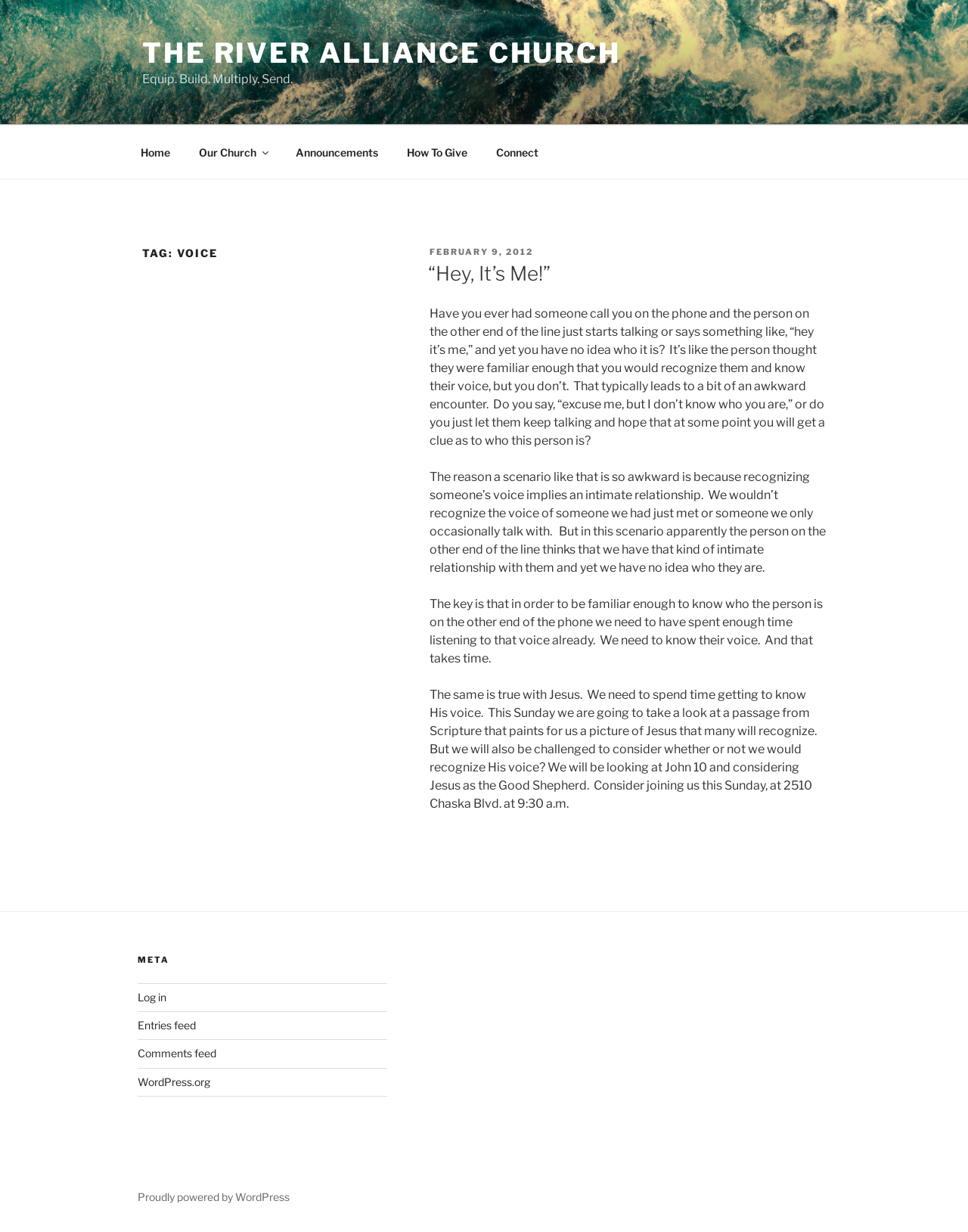Please identify the bounding box coordinates of the element that needs to be clicked to perform the following instruction: "Read the article titled '“Hey, It’s Me!”'".

[0.444, 0.211, 0.853, 0.234]